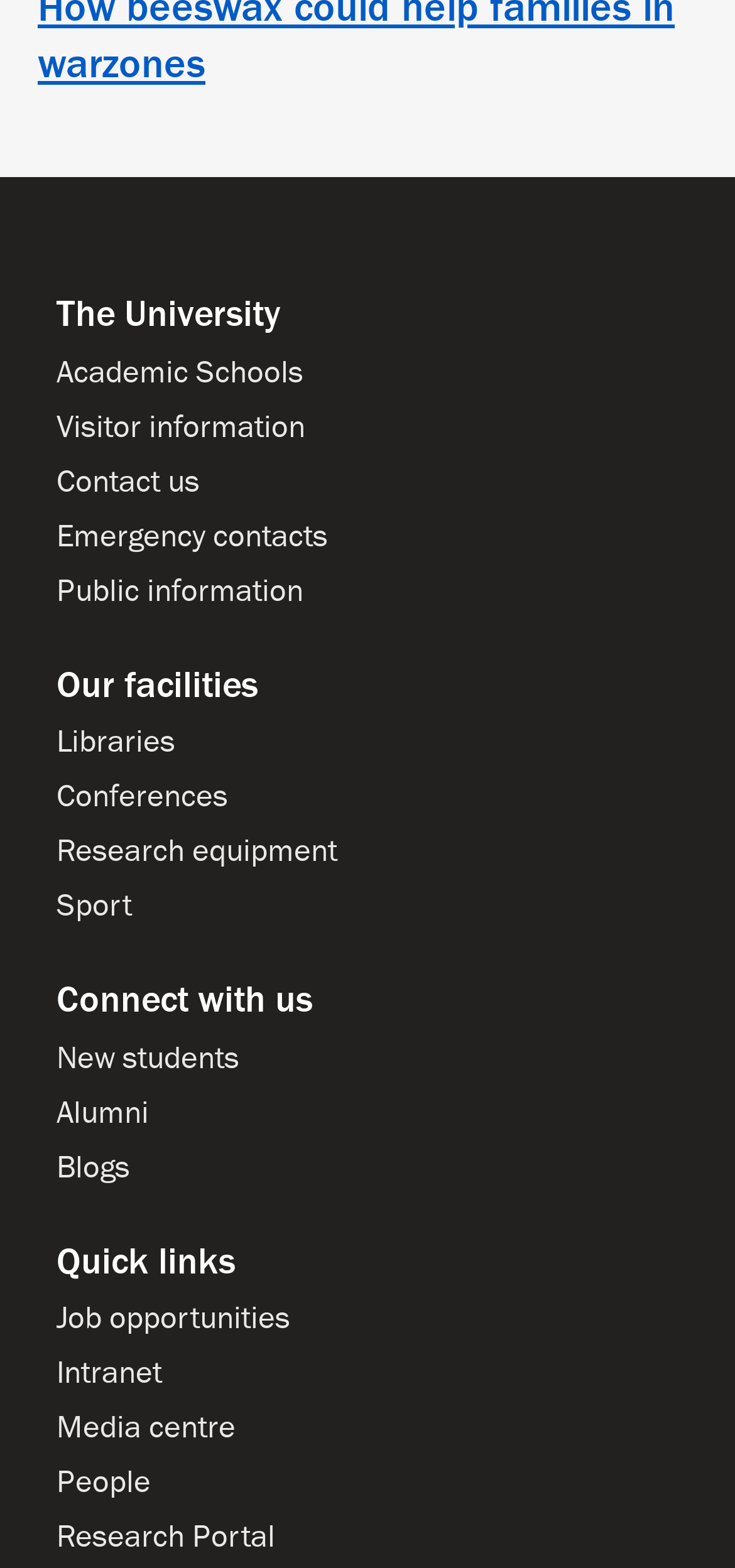Please identify the bounding box coordinates of the region to click in order to complete the given instruction: "Visit the University". The coordinates should be four float numbers between 0 and 1, i.e., [left, top, right, bottom].

[0.077, 0.703, 0.415, 0.727]